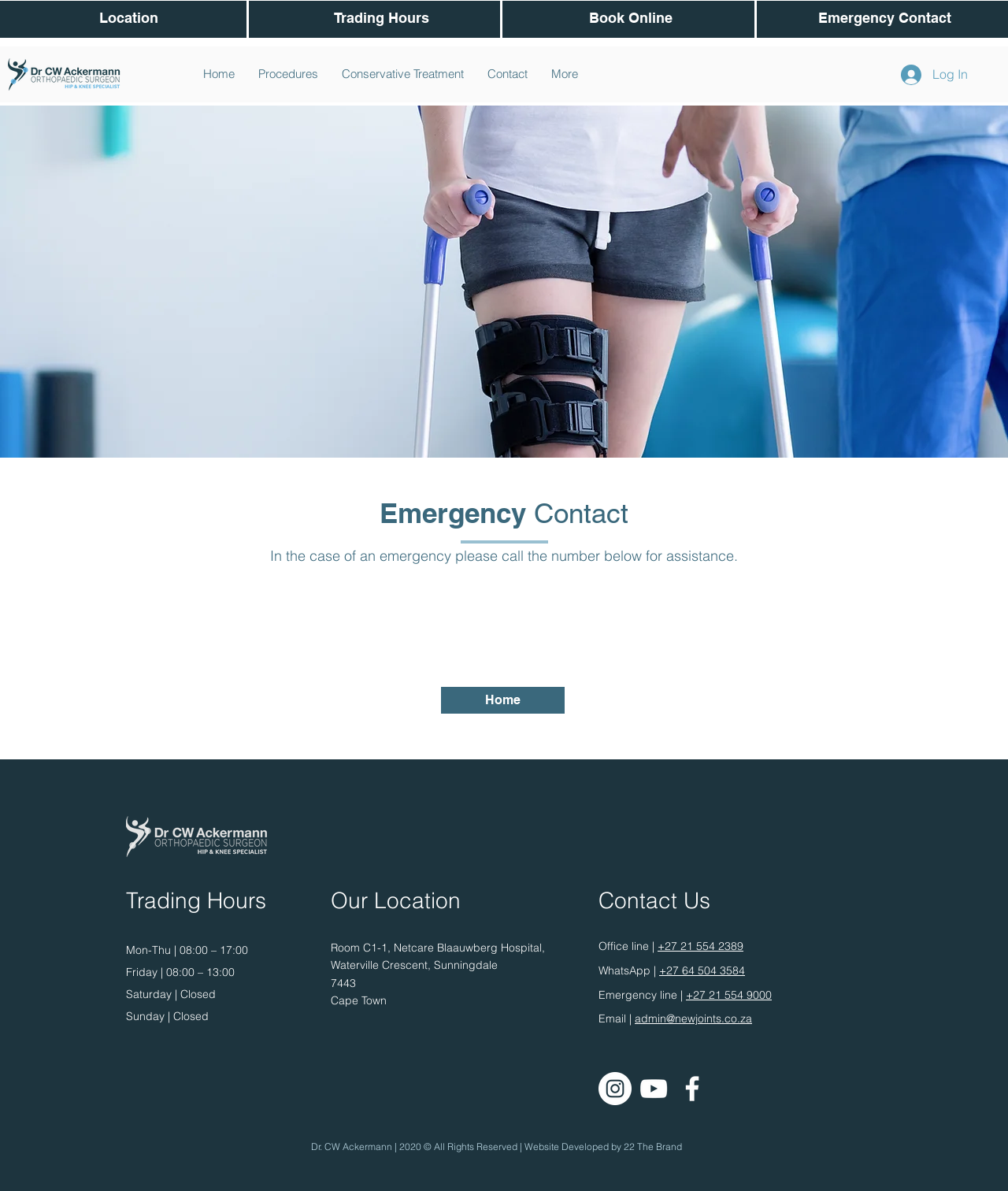Determine the bounding box coordinates of the region I should click to achieve the following instruction: "Click on the 'LINUX' link". Ensure the bounding box coordinates are four float numbers between 0 and 1, i.e., [left, top, right, bottom].

None